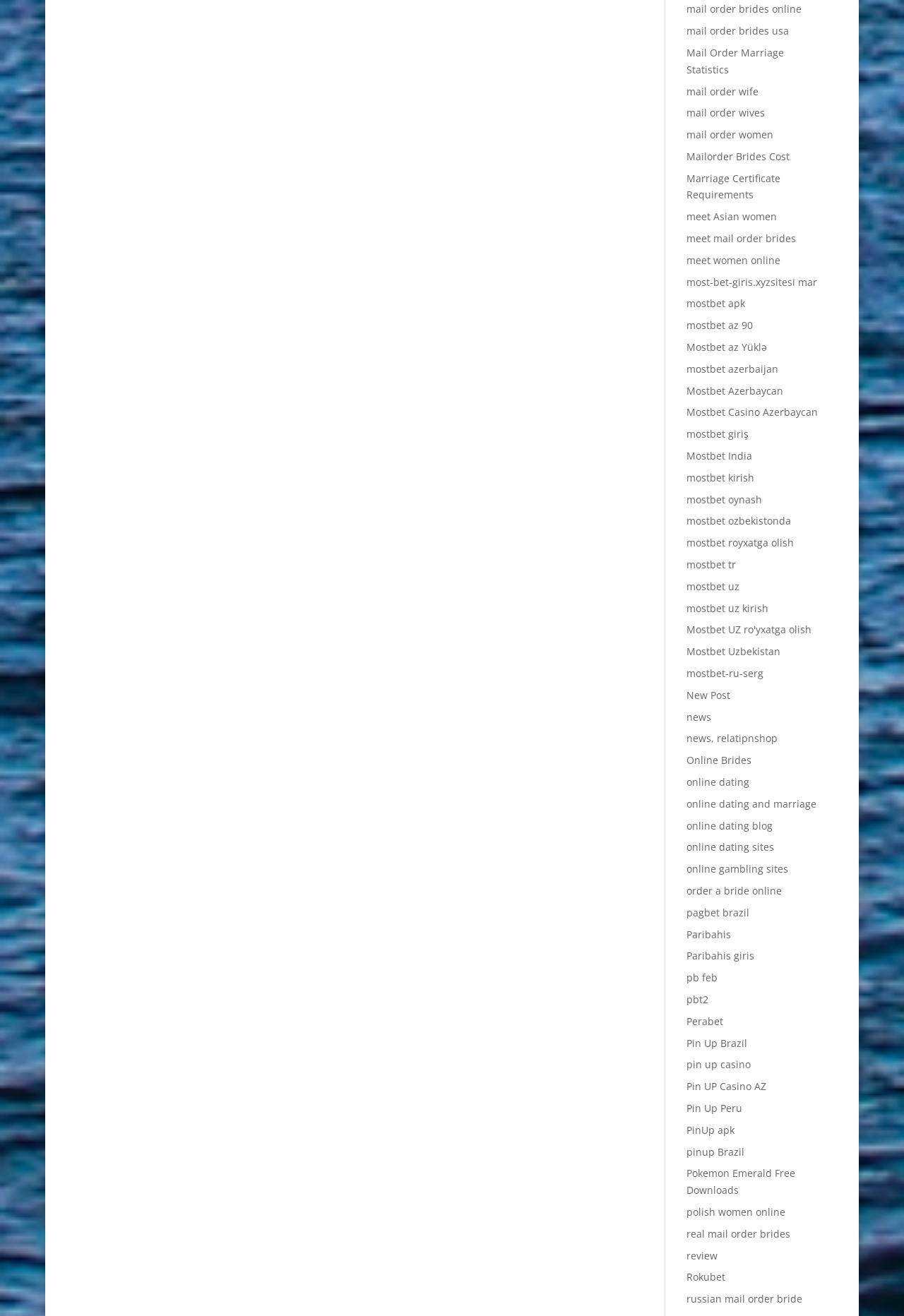Answer this question using a single word or a brief phrase:
What is the purpose of the links on this webpage?

To provide information and resources